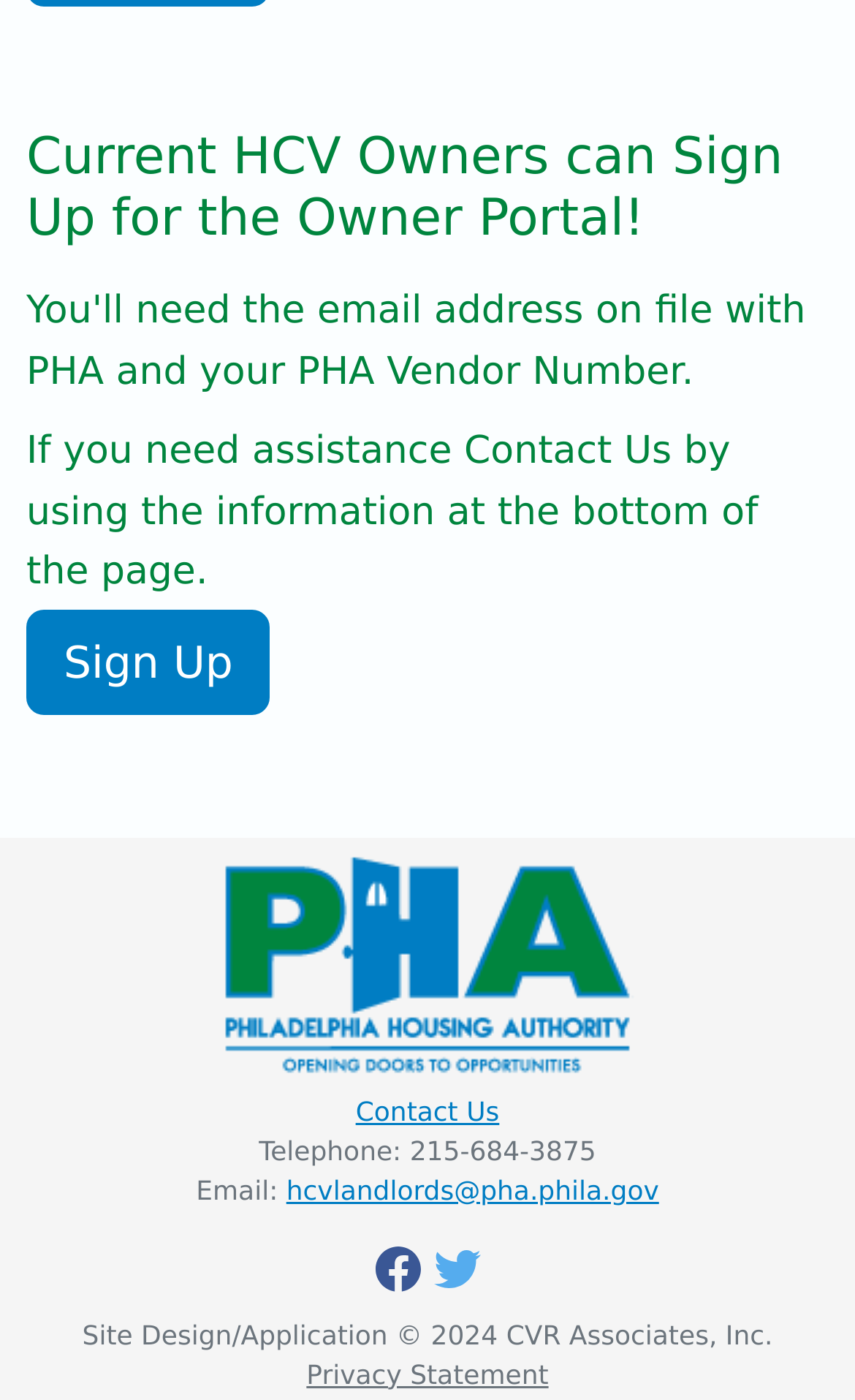Answer the following query concisely with a single word or phrase:
What is the email address to contact?

hcvlandlords@pha.phila.gov